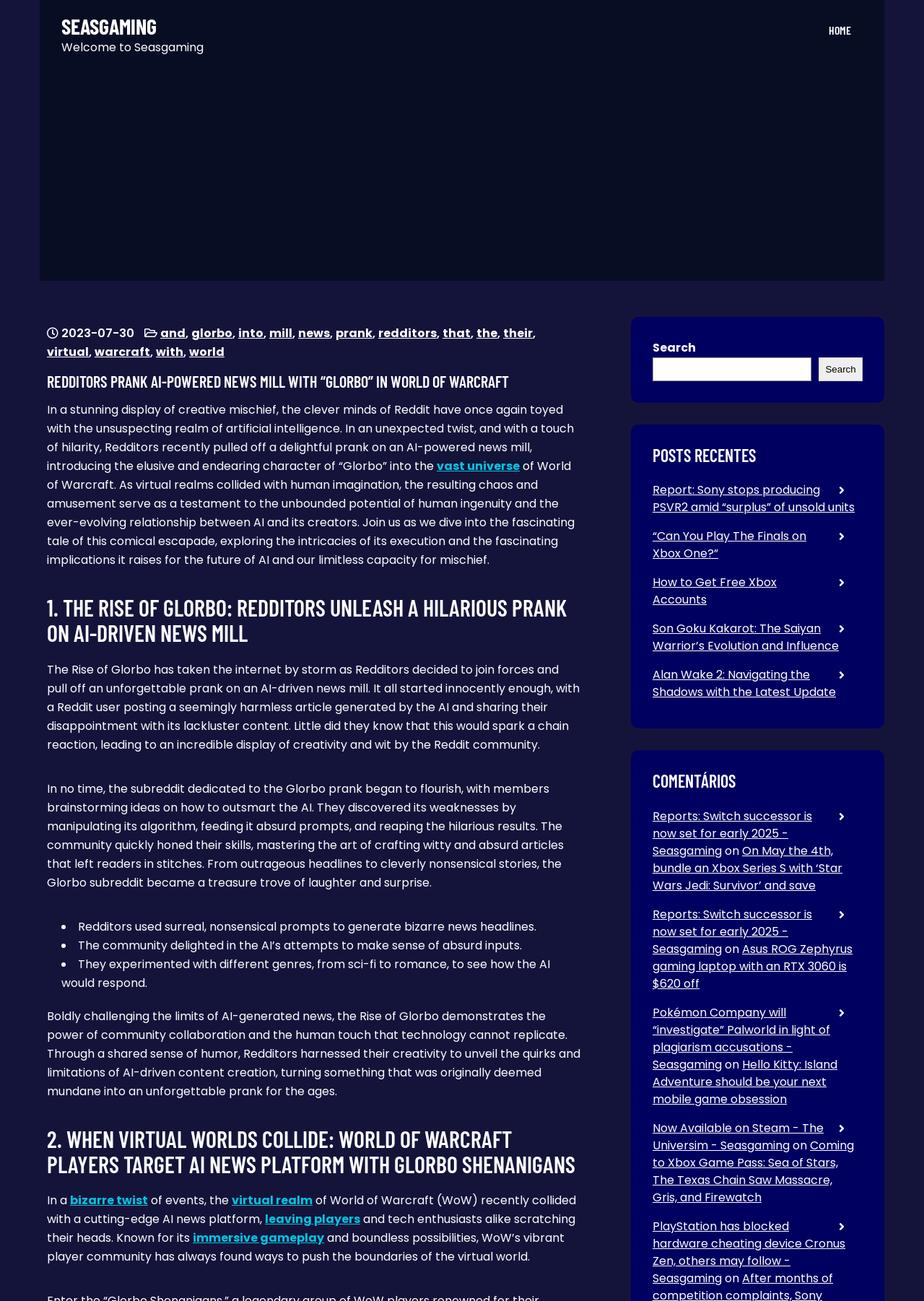Identify the bounding box coordinates of the clickable region required to complete the instruction: "Check the 'COMENTÁRIOS' section". The coordinates should be given as four float numbers within the range of 0 and 1, i.e., [left, top, right, bottom].

[0.706, 0.593, 0.934, 0.608]